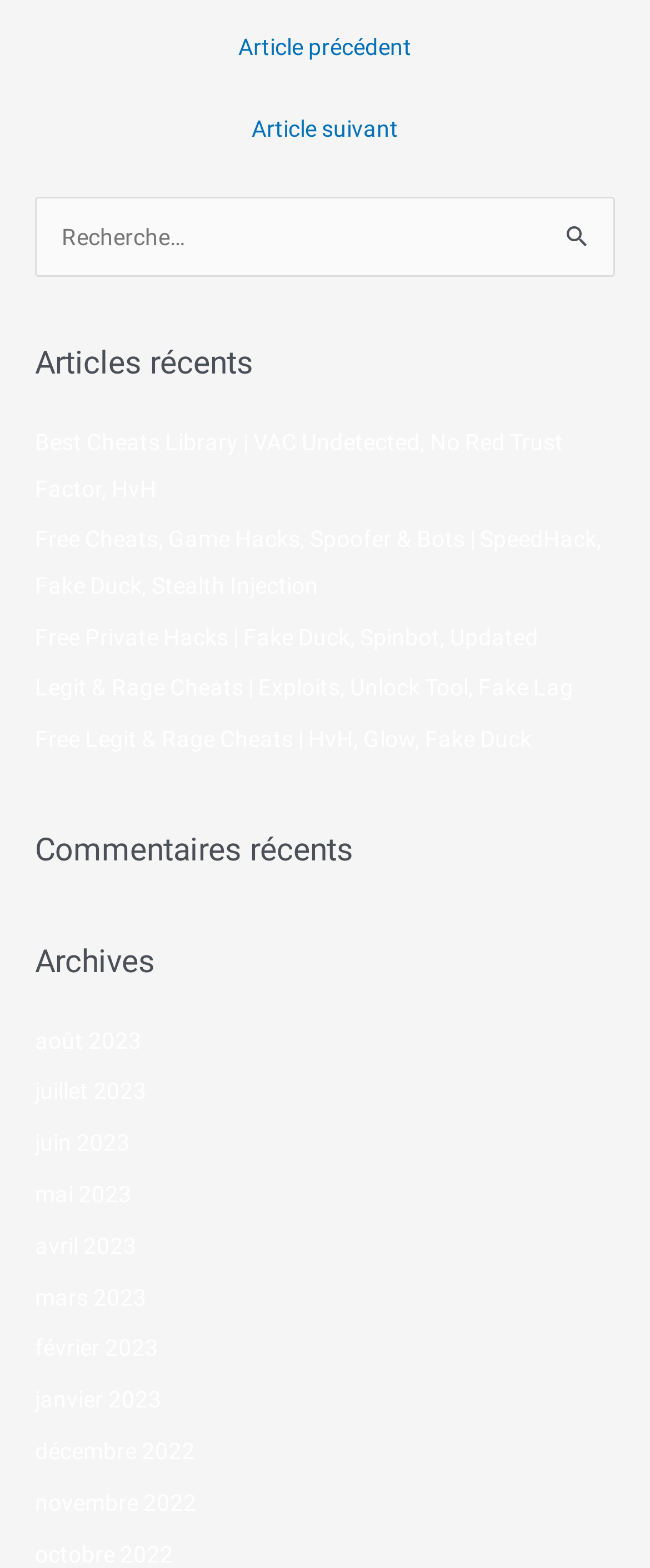Please determine the bounding box coordinates for the element that should be clicked to follow these instructions: "View recent articles".

[0.054, 0.268, 0.946, 0.487]